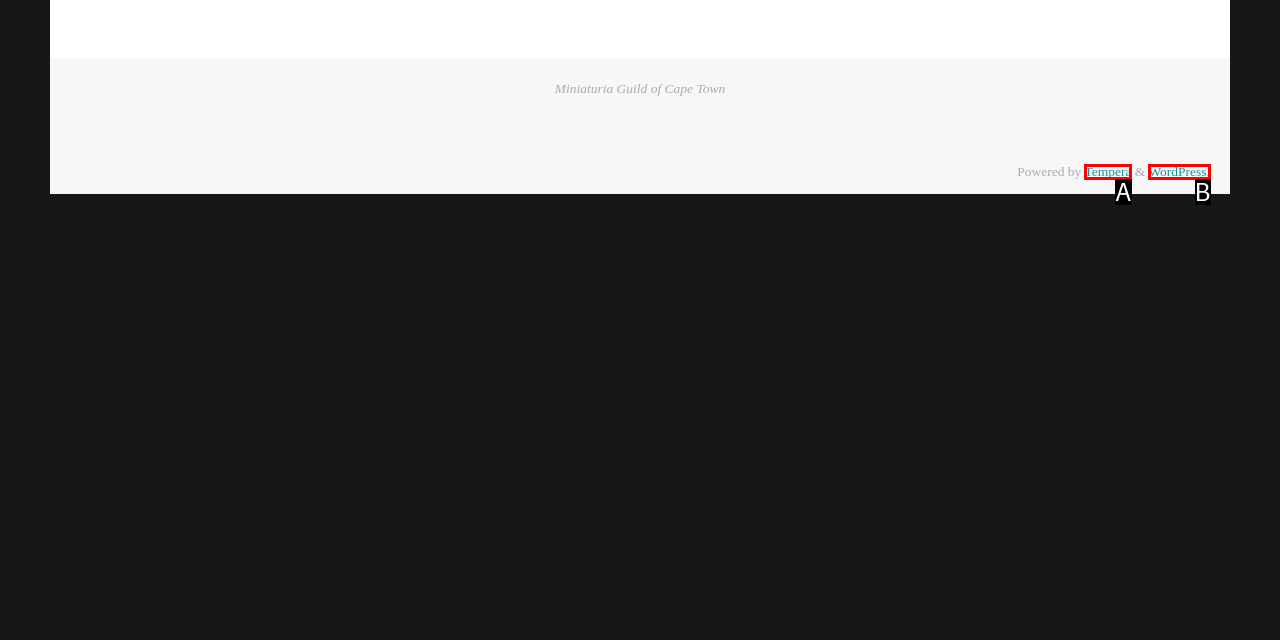Given the description: Tempera, identify the HTML element that corresponds to it. Respond with the letter of the correct option.

A